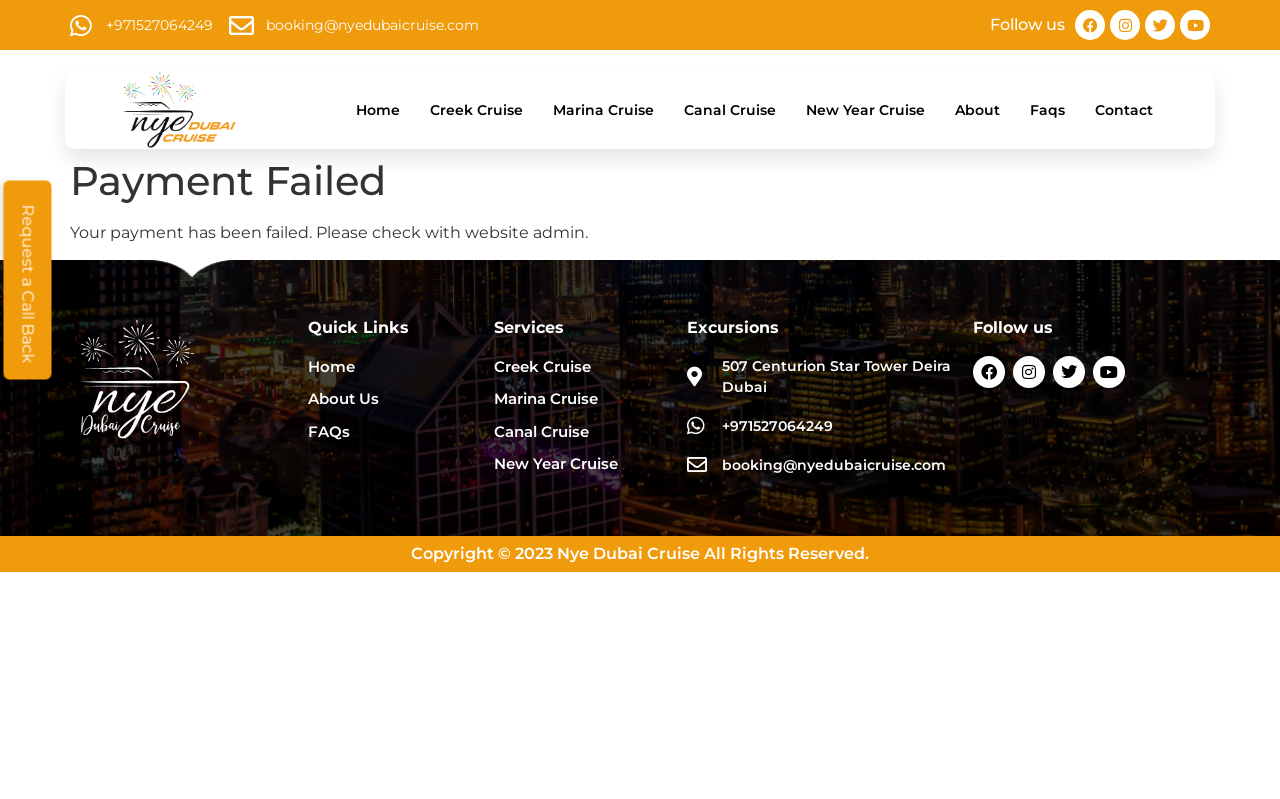What type of cruises are offered?
Using the image, give a concise answer in the form of a single word or short phrase.

Creek, Marina, Canal, New Year